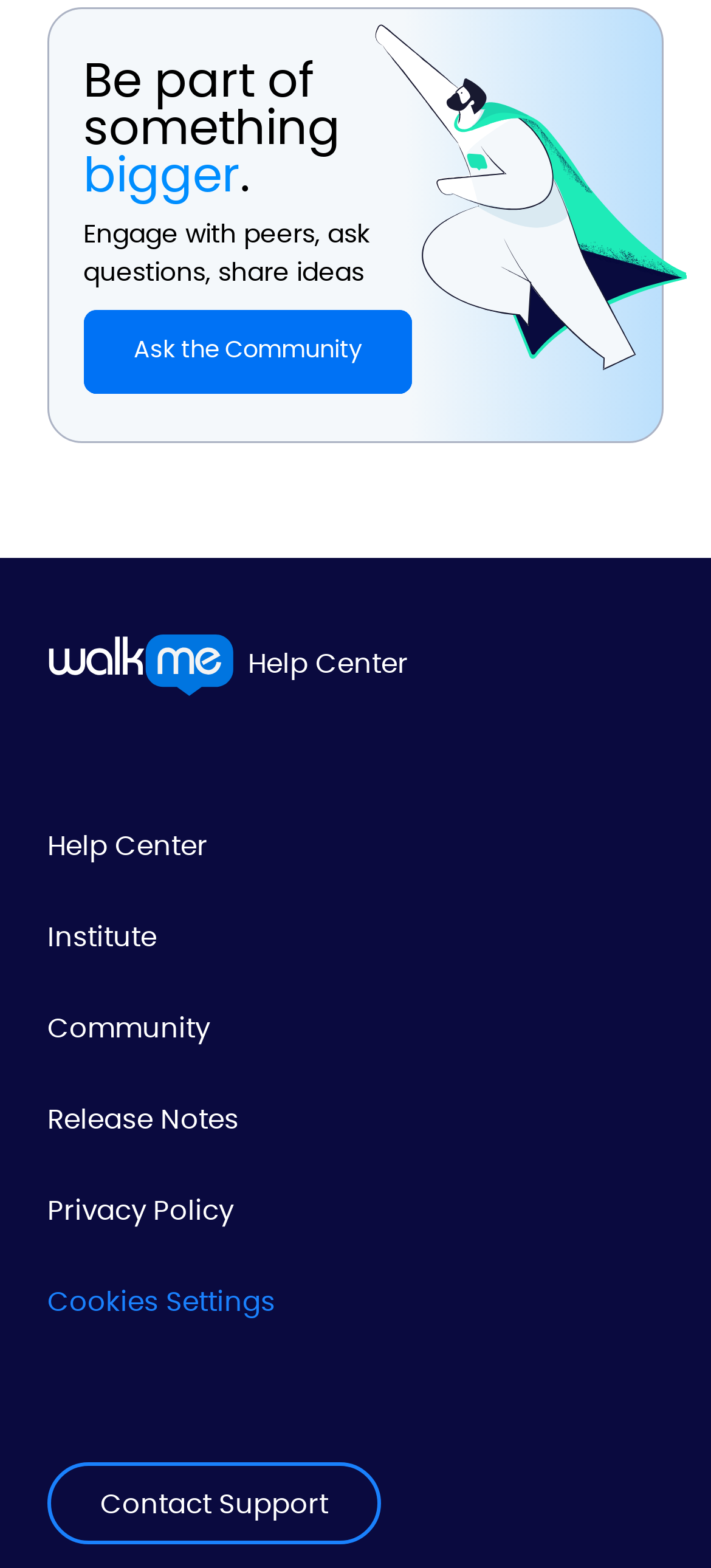Determine the bounding box coordinates of the clickable element necessary to fulfill the instruction: "Visit the 'Help Center'". Provide the coordinates as four float numbers within the 0 to 1 range, i.e., [left, top, right, bottom].

[0.067, 0.405, 0.574, 0.444]